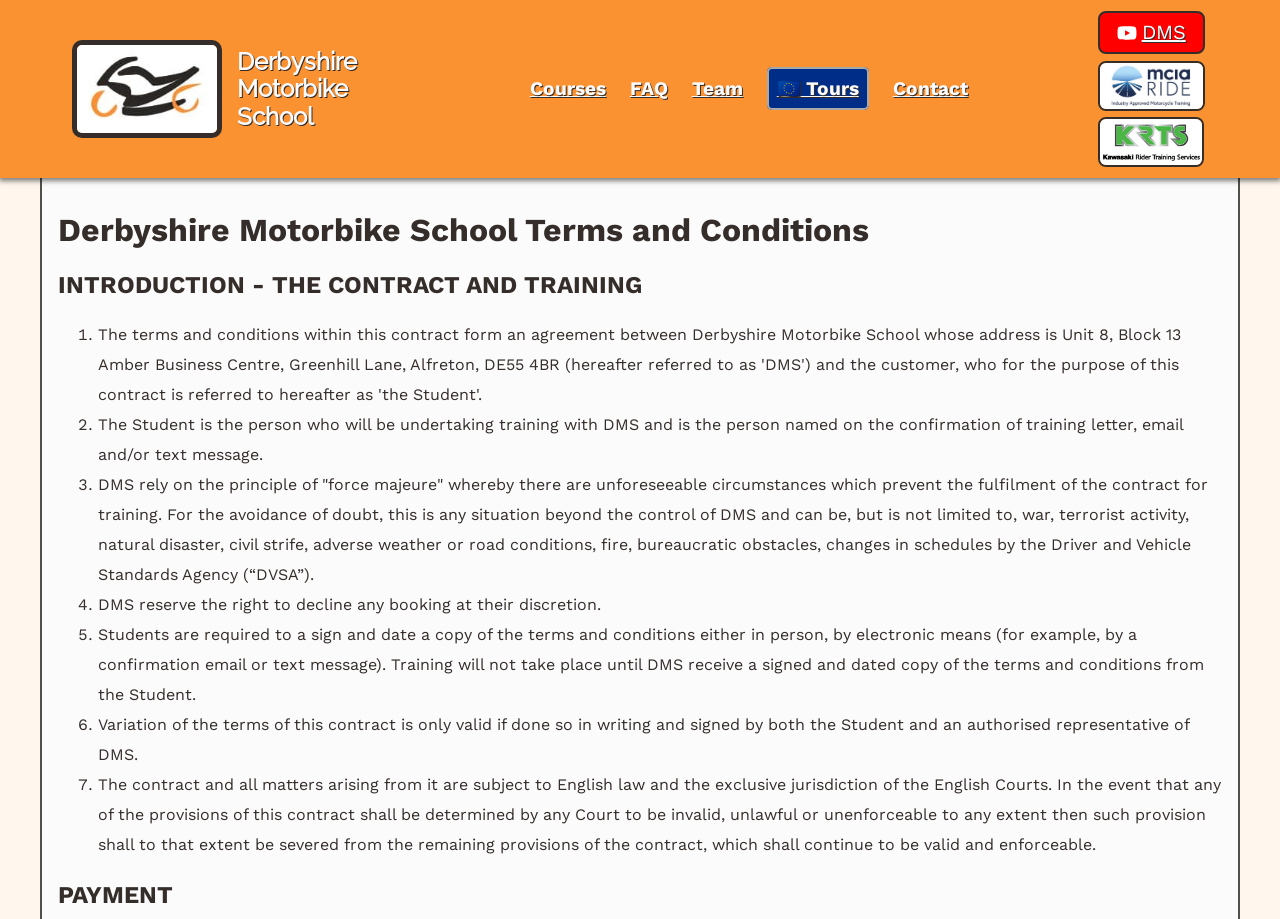Determine the bounding box coordinates of the clickable region to follow the instruction: "Click on Contact".

[0.697, 0.084, 0.756, 0.109]